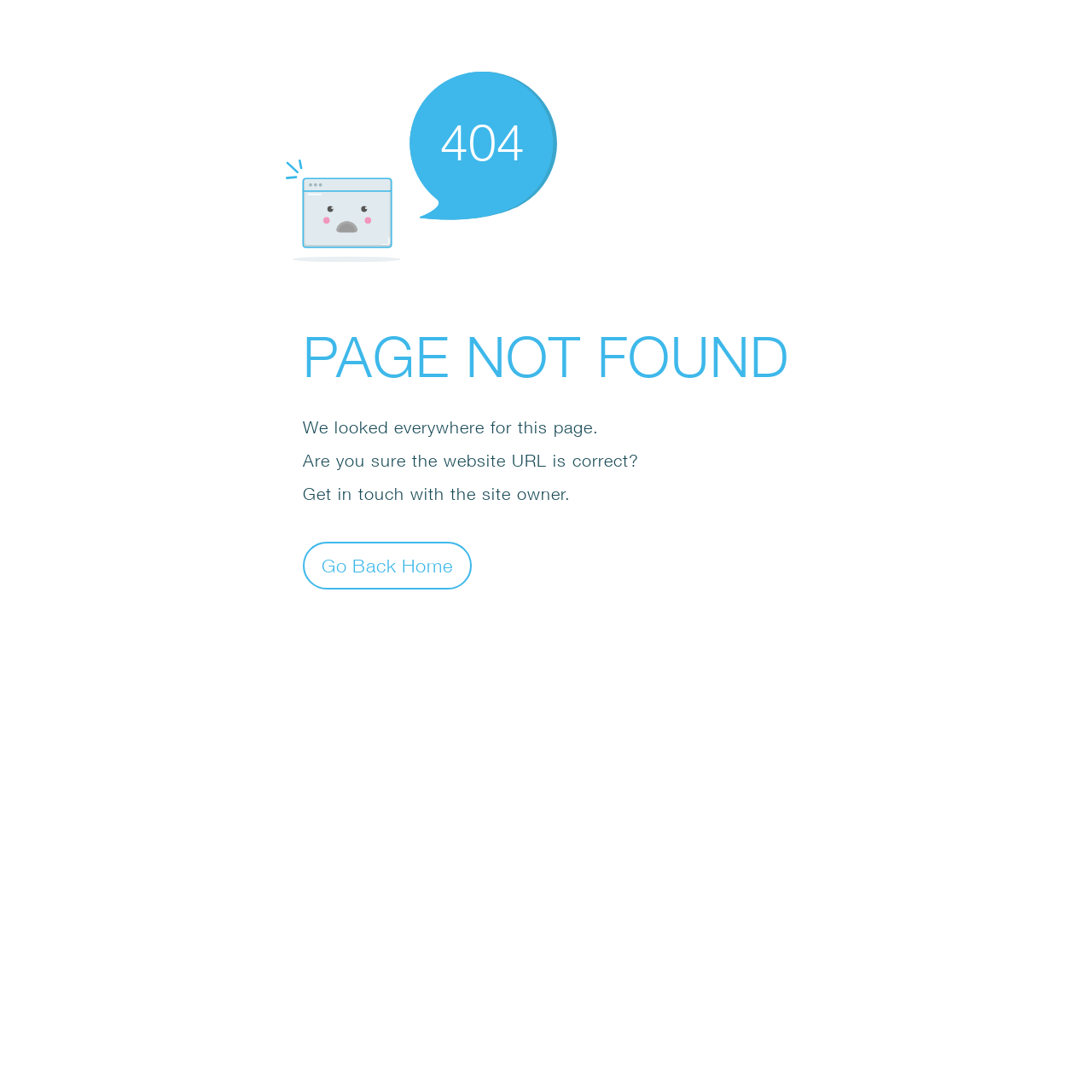Provide an in-depth caption for the contents of the webpage.

The webpage displays an error message, indicating that the page was not found. At the top, there is a small icon, an SVG element, positioned slightly to the right of the center. Below the icon, a large "404" text is displayed, followed by the main error message "PAGE NOT FOUND" in a prominent font. 

Below the main error message, there are three paragraphs of text. The first paragraph reads "We looked everywhere for this page." The second paragraph asks "Are you sure the website URL is correct?" and the third paragraph suggests "Get in touch with the site owner." 

At the bottom, there is a button labeled "Go Back Home", positioned slightly to the right of the center, allowing users to navigate back to the homepage.